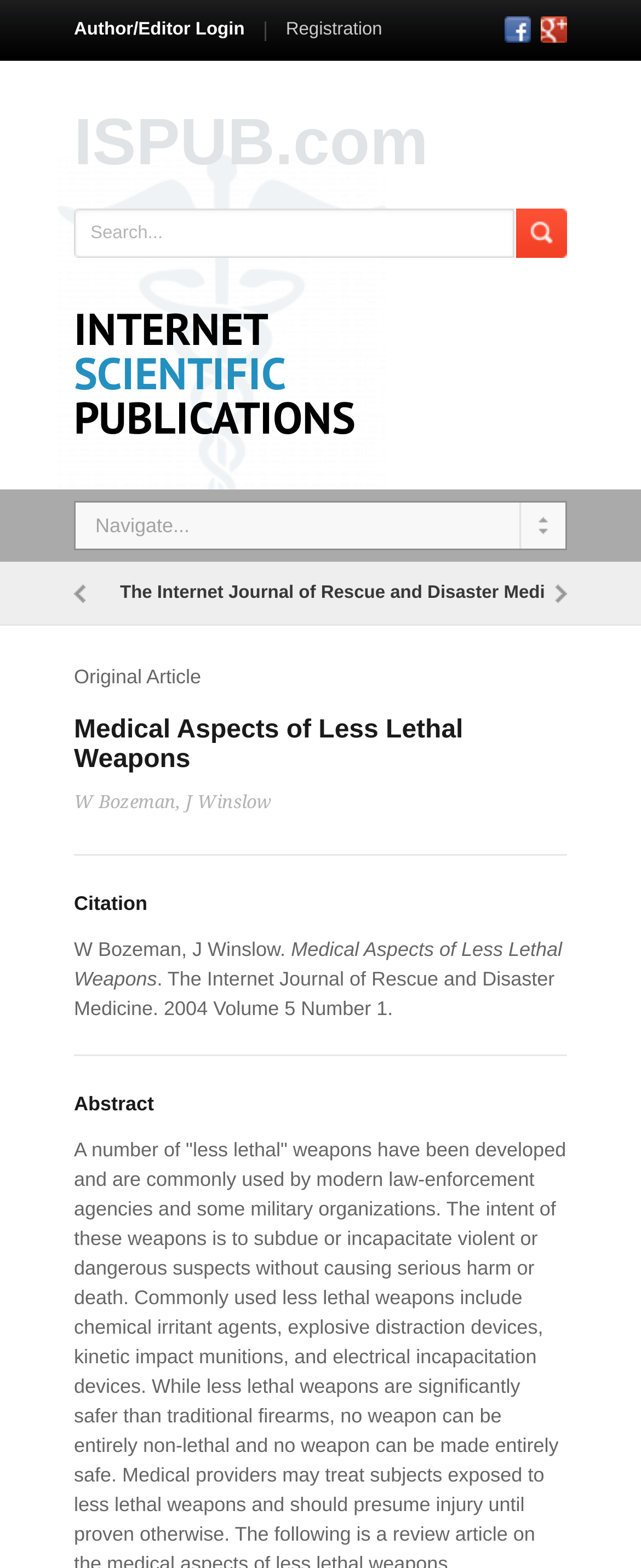Identify the bounding box for the UI element described as: "Registration". Ensure the coordinates are four float numbers between 0 and 1, formatted as [left, top, right, bottom].

[0.446, 0.013, 0.596, 0.025]